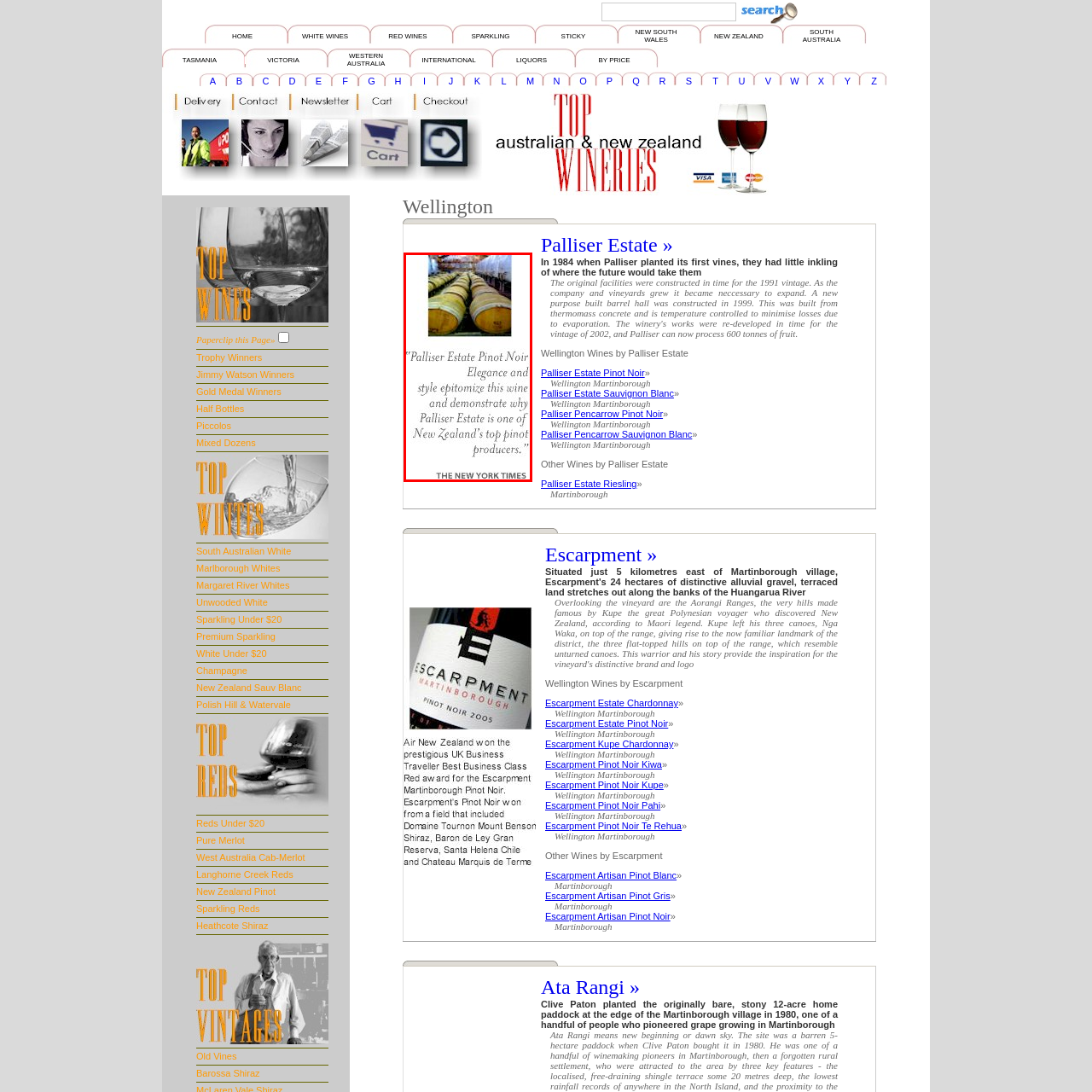Observe the image encased in the red box and deliver an in-depth response to the subsequent question by interpreting the details within the image:
Is the quote from a reputable source?

The quote is attributed to The New York Times, which is a well-known and respected newspaper, adding credibility to the statement about Palliser Estate Pinot Noir.